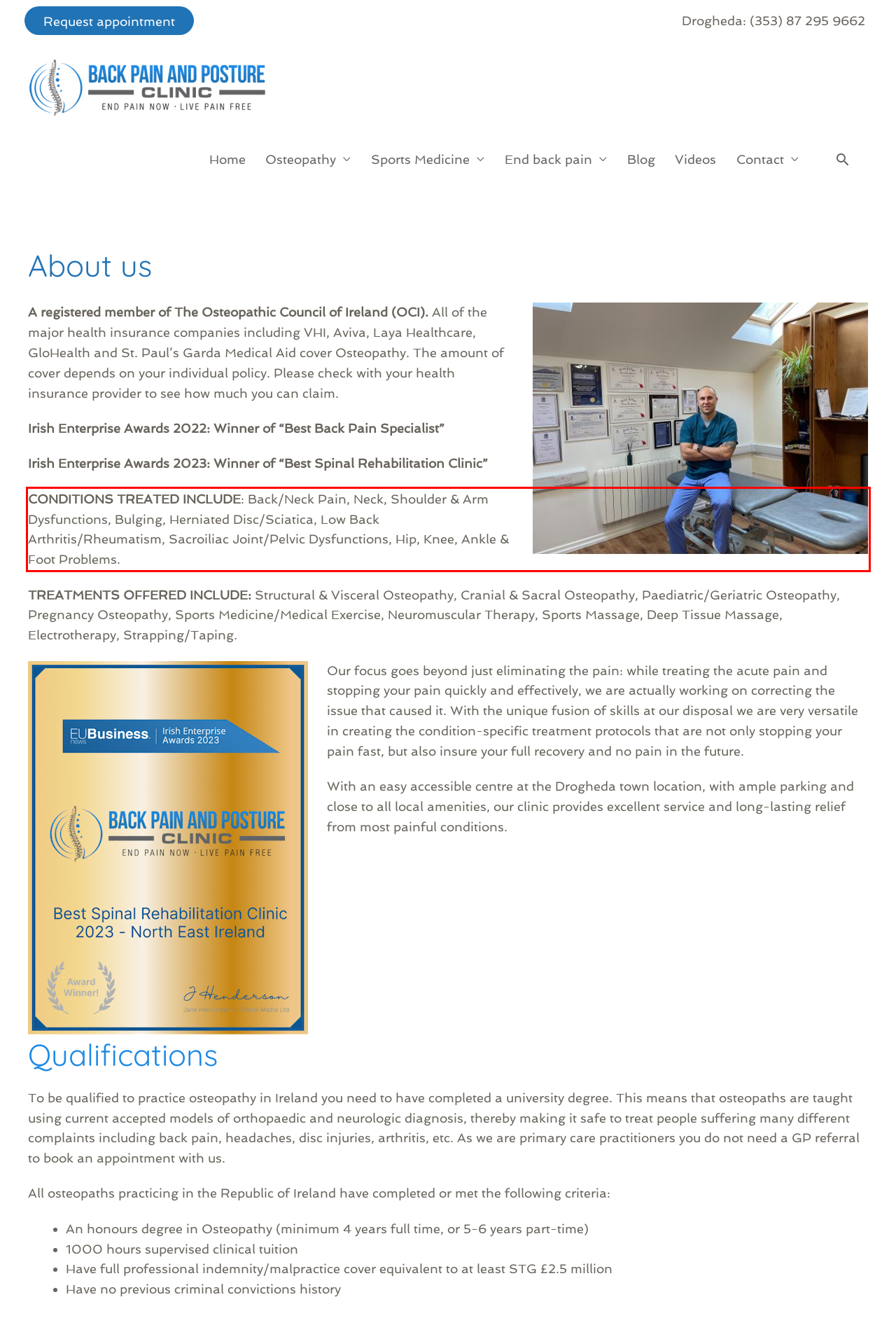You are presented with a webpage screenshot featuring a red bounding box. Perform OCR on the text inside the red bounding box and extract the content.

CONDITIONS TREATED INCLUDE: Back/Neck Pain, Neck, Shoulder & Arm Dysfunctions, Bulging, Herniated Disc/Sciatica, Low Back Arthritis/Rheumatism, Sacroiliac Joint/Pelvic Dysfunctions, Hip, Knee, Ankle & Foot Problems.